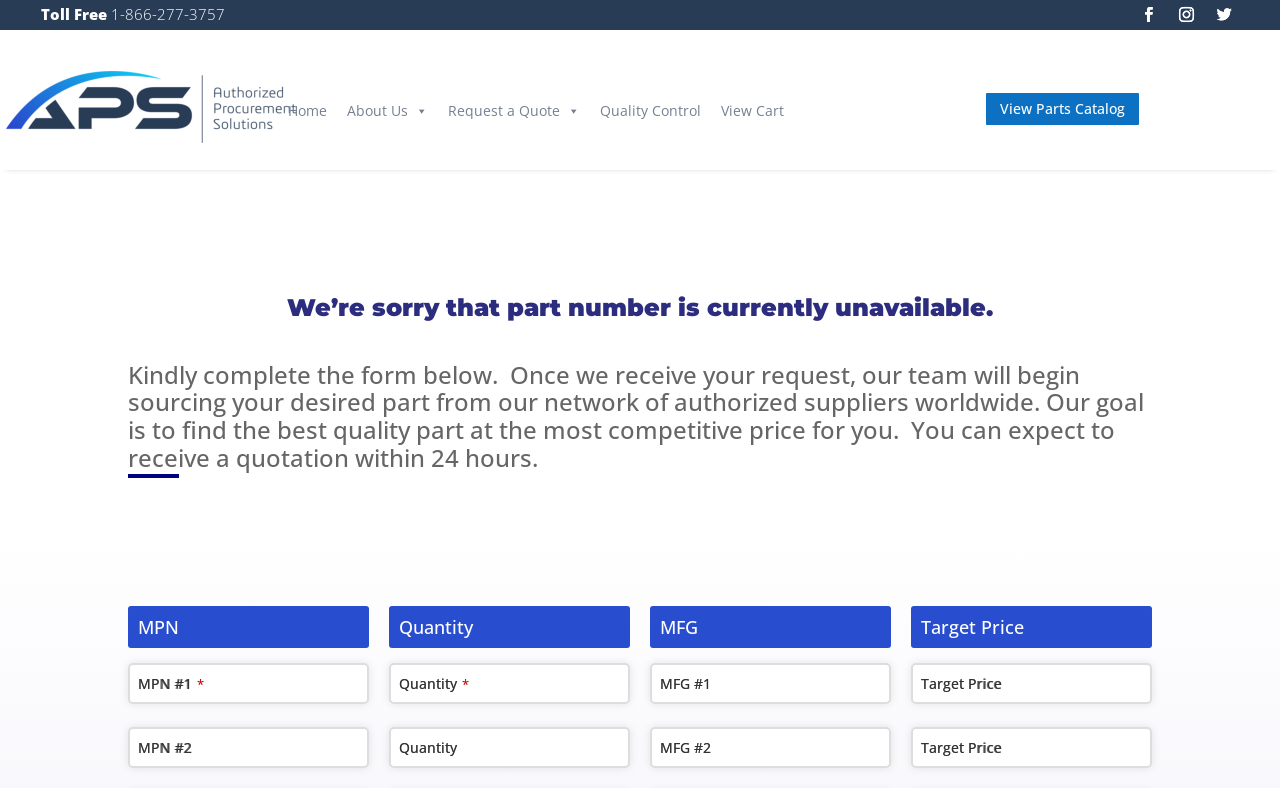What information is required to request a quote?
Look at the webpage screenshot and answer the question with a detailed explanation.

The form below requires several pieces of information to request a quote, including the MPN (part number), Quantity, MFG (manufacturer), and Target Price. These fields are marked with asterisks, indicating that they are required.